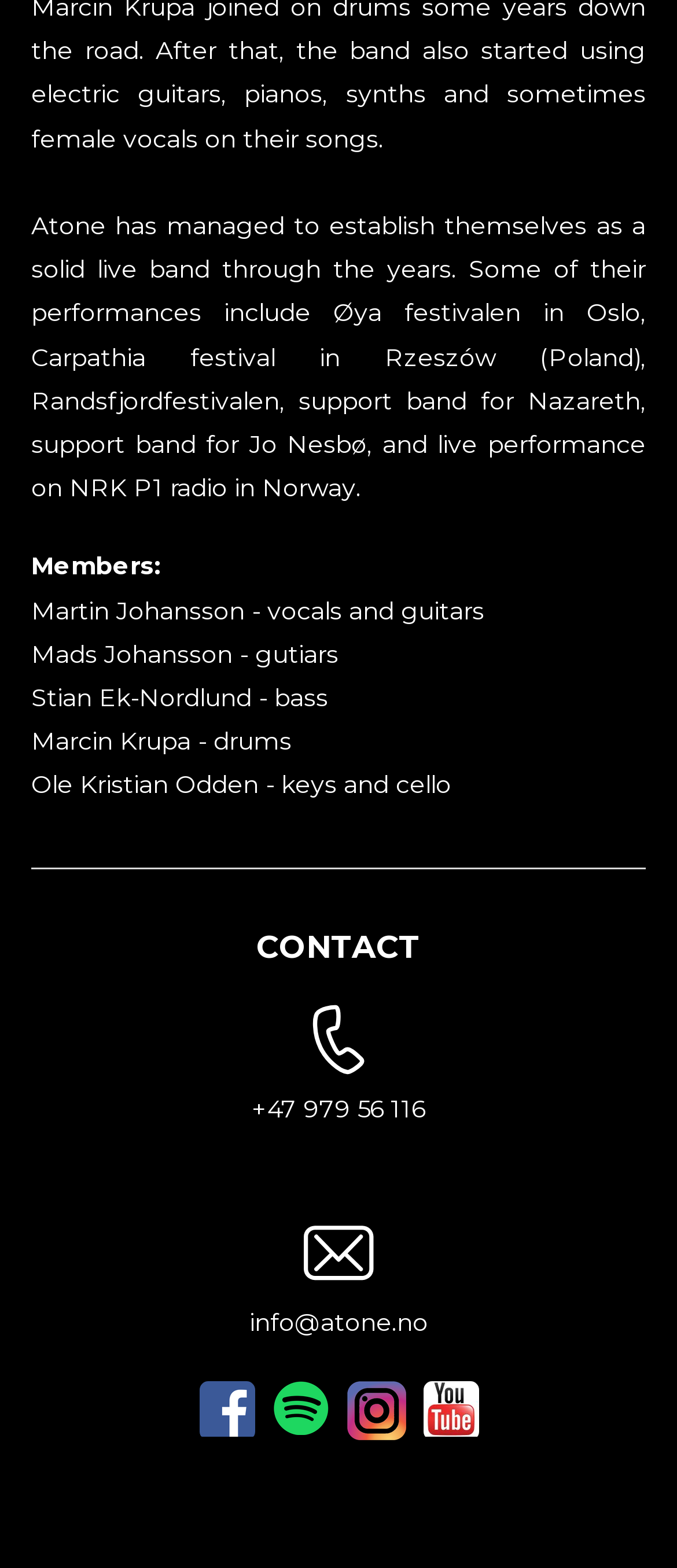From the webpage screenshot, predict the bounding box coordinates (top-left x, top-left y, bottom-right x, bottom-right y) for the UI element described here: info@atone.no

[0.368, 0.833, 0.632, 0.853]